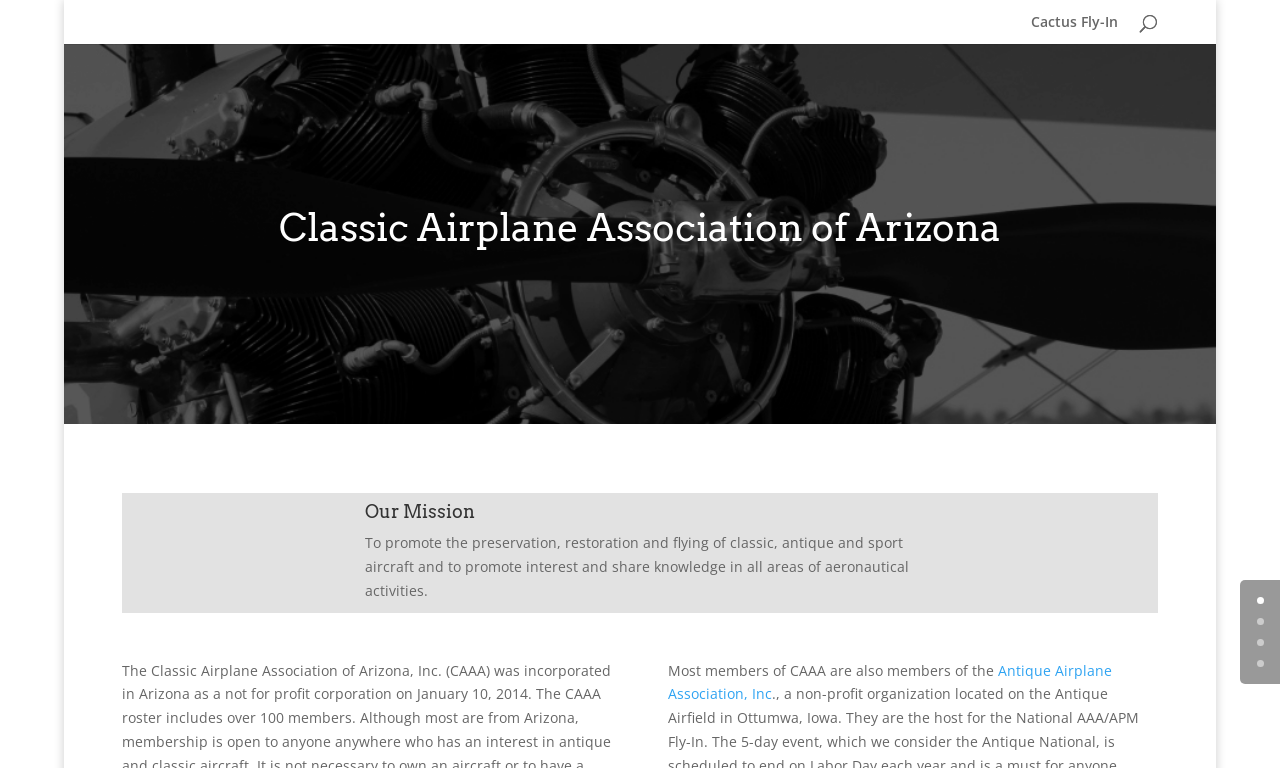What can be found on the webpage?
Please provide an in-depth and detailed response to the question.

The webpage contains information about the organization's mission, its affiliation with other groups, and events it is involved in, indicating that it is a resource for learning about the Classic Airplane Association of Arizona.